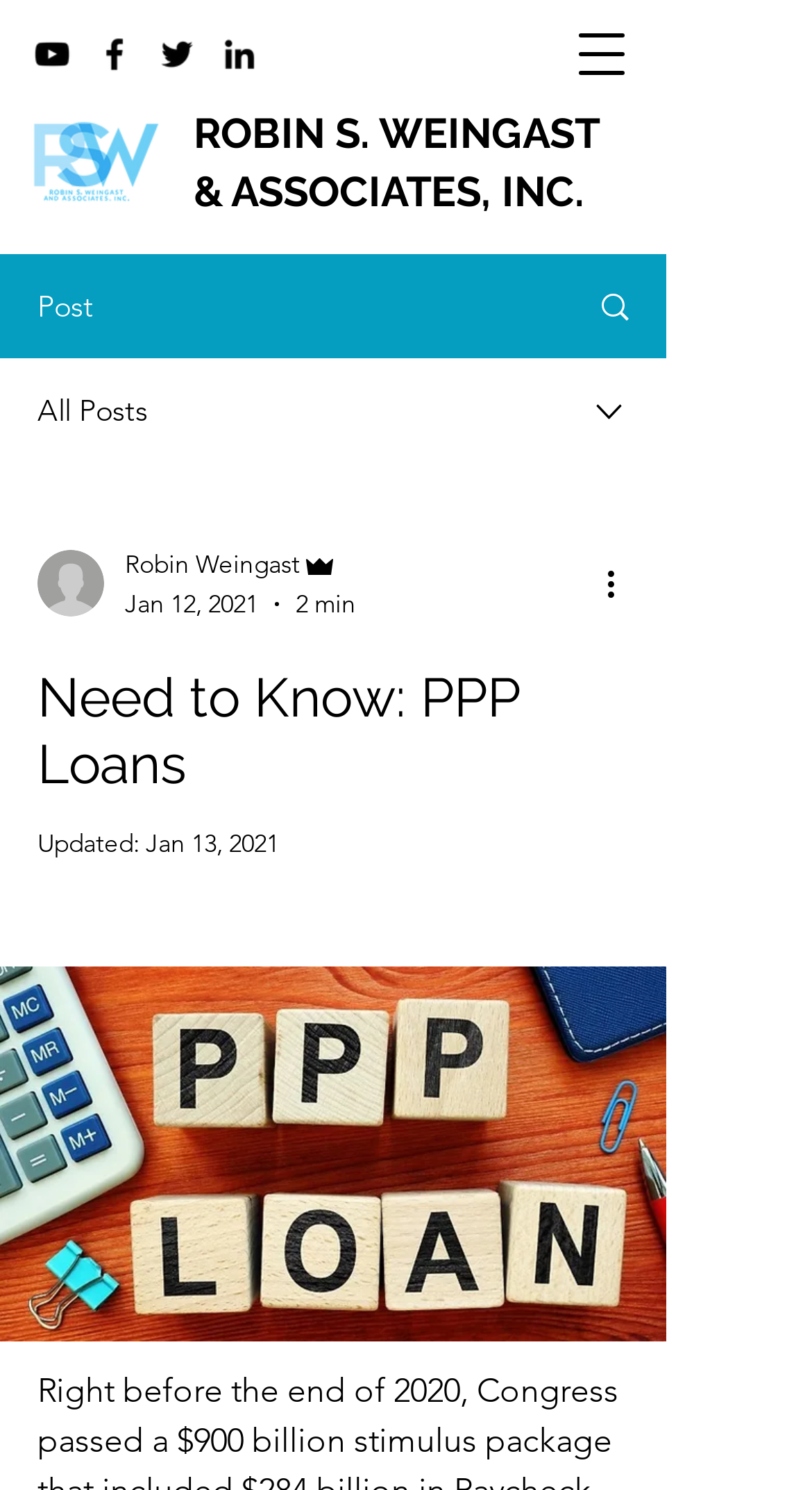Please identify the bounding box coordinates of the element I should click to complete this instruction: 'More actions on the post'. The coordinates should be given as four float numbers between 0 and 1, like this: [left, top, right, bottom].

[0.738, 0.375, 0.8, 0.409]